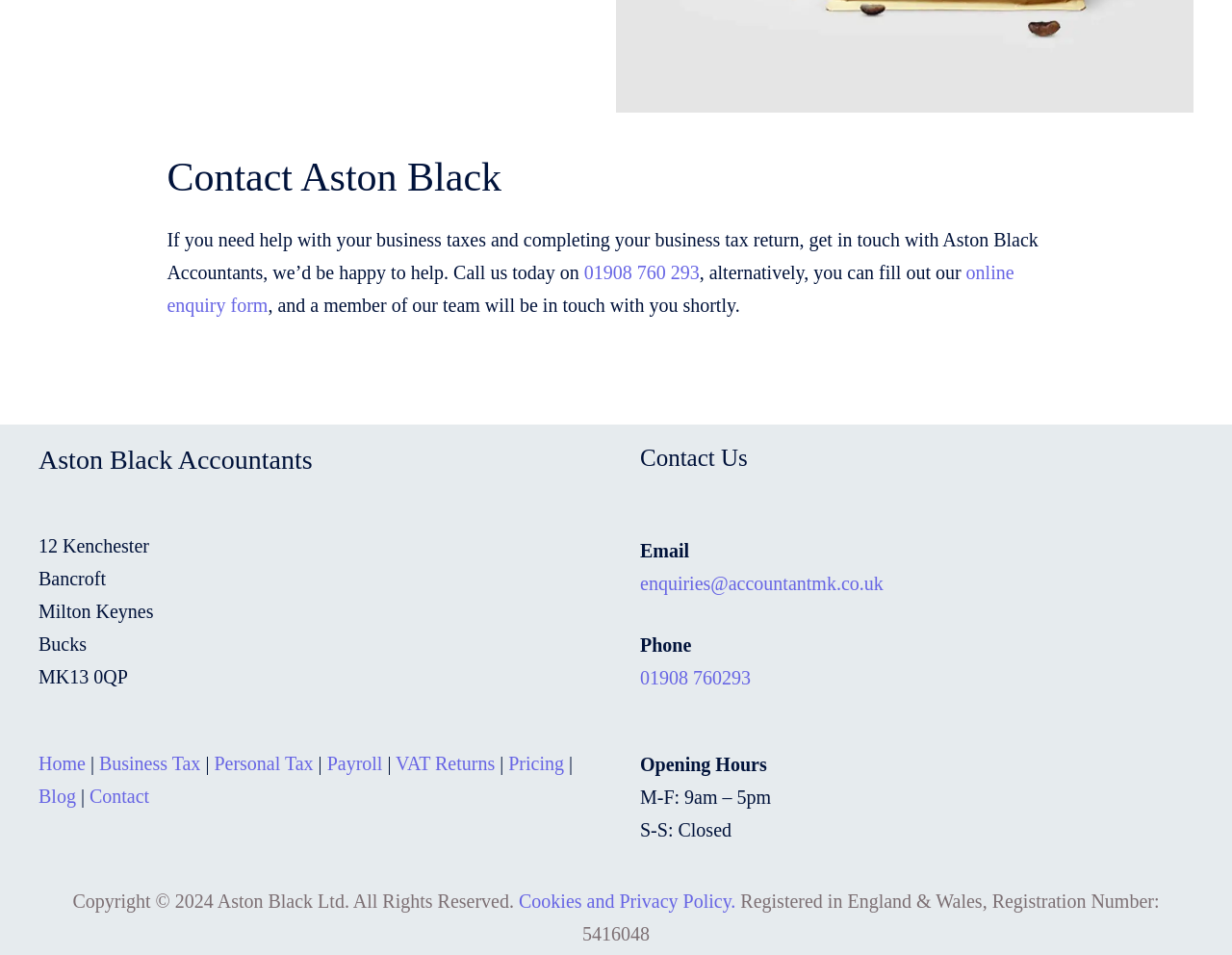Could you please study the image and provide a detailed answer to the question:
What is the email address to contact Aston Black?

The email address to contact Aston Black can be found in the link element with the text 'enquiries@accountantmk.co.uk' located in the footer section of the webpage.